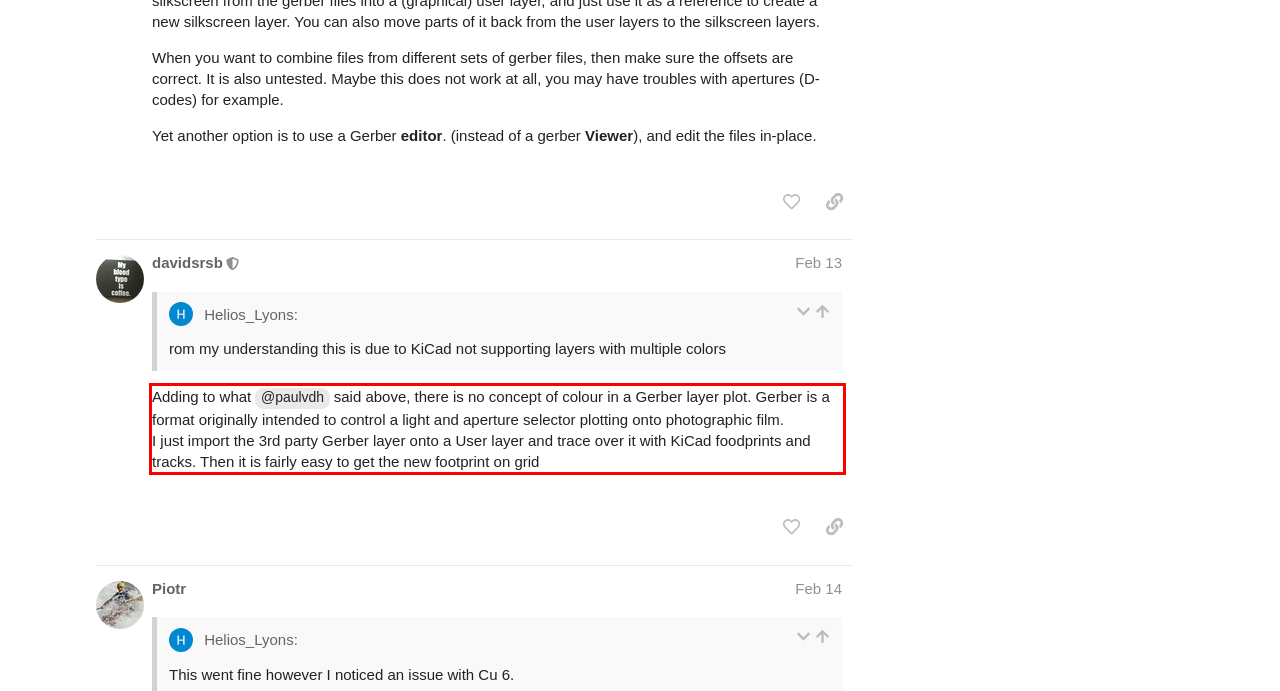Using the provided screenshot of a webpage, recognize and generate the text found within the red rectangle bounding box.

Adding to what @paulvdh said above, there is no concept of colour in a Gerber layer plot. Gerber is a format originally intended to control a light and aperture selector plotting onto photographic film. I just import the 3rd party Gerber layer onto a User layer and trace over it with KiCad foodprints and tracks. Then it is fairly easy to get the new footprint on grid